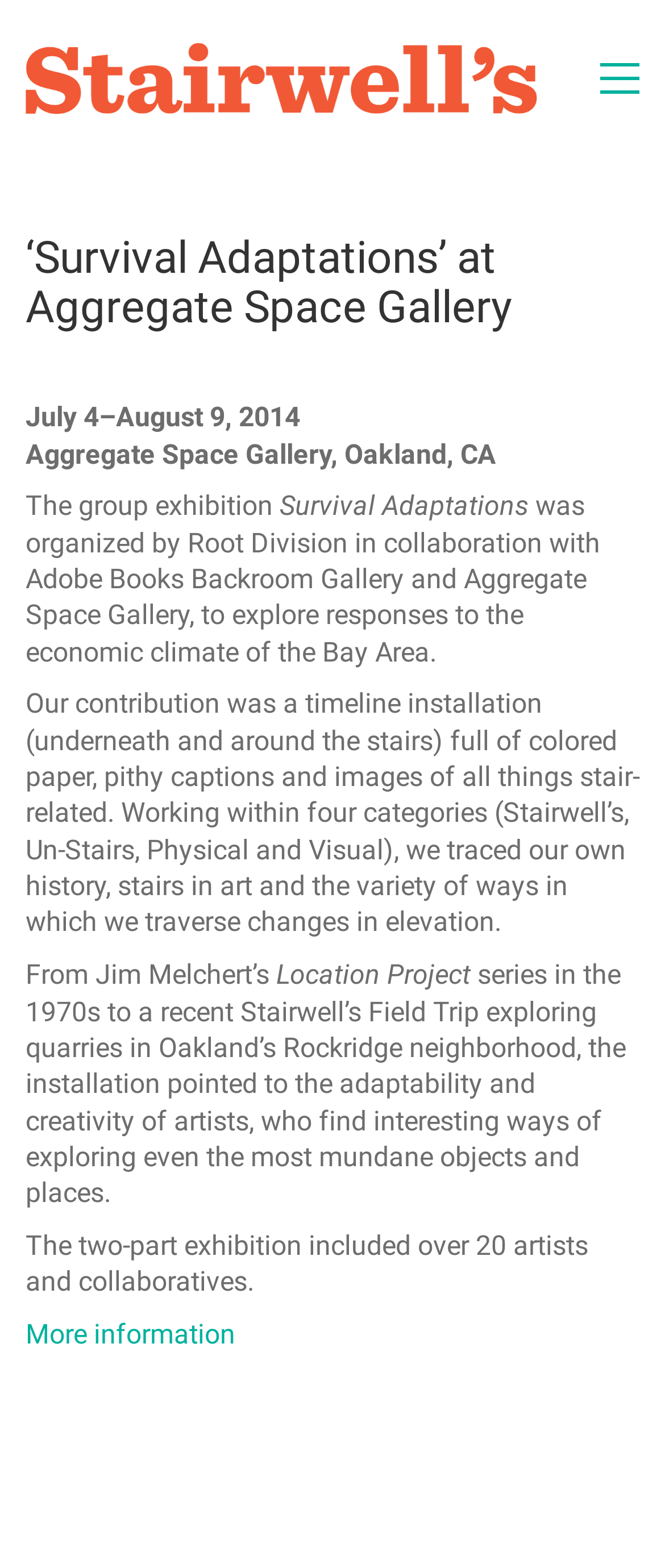Please determine the bounding box coordinates for the UI element described as: "alt="Stairwell's"".

[0.038, 0.027, 0.808, 0.073]